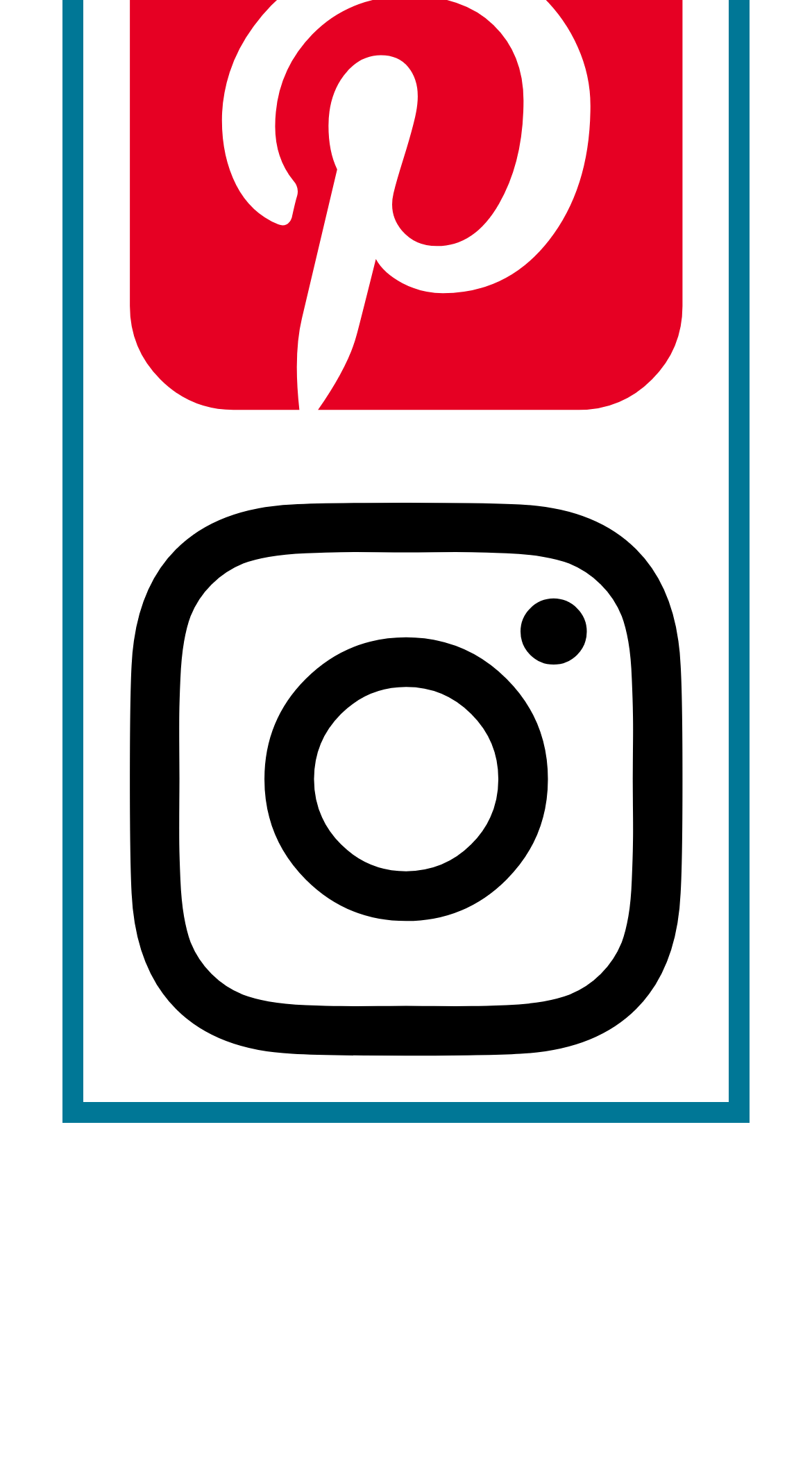Bounding box coordinates are to be given in the format (top-left x, top-left y, bottom-right x, bottom-right y). All values must be floating point numbers between 0 and 1. Provide the bounding box coordinate for the UI element described as: 

[0.103, 0.309, 0.897, 0.746]